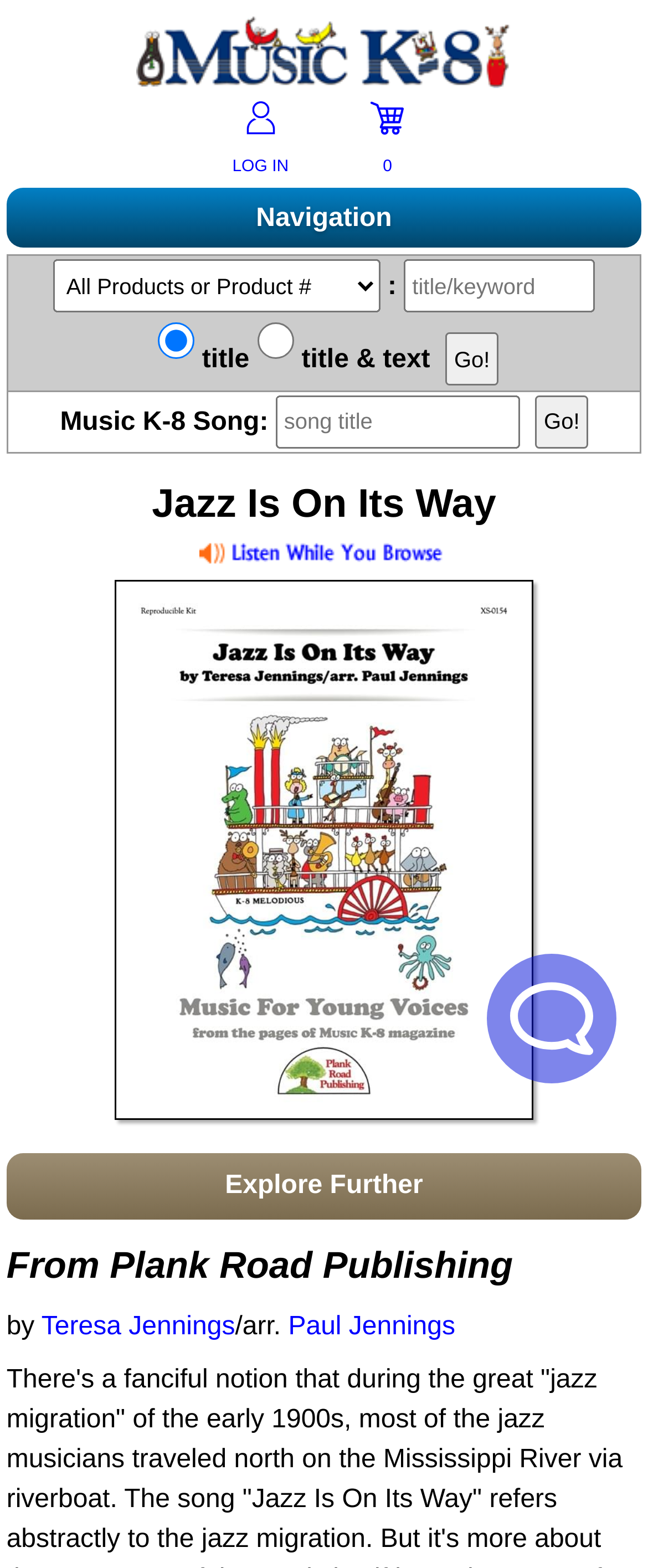What is the title of the song?
Provide a one-word or short-phrase answer based on the image.

Jazz Is On Its Way